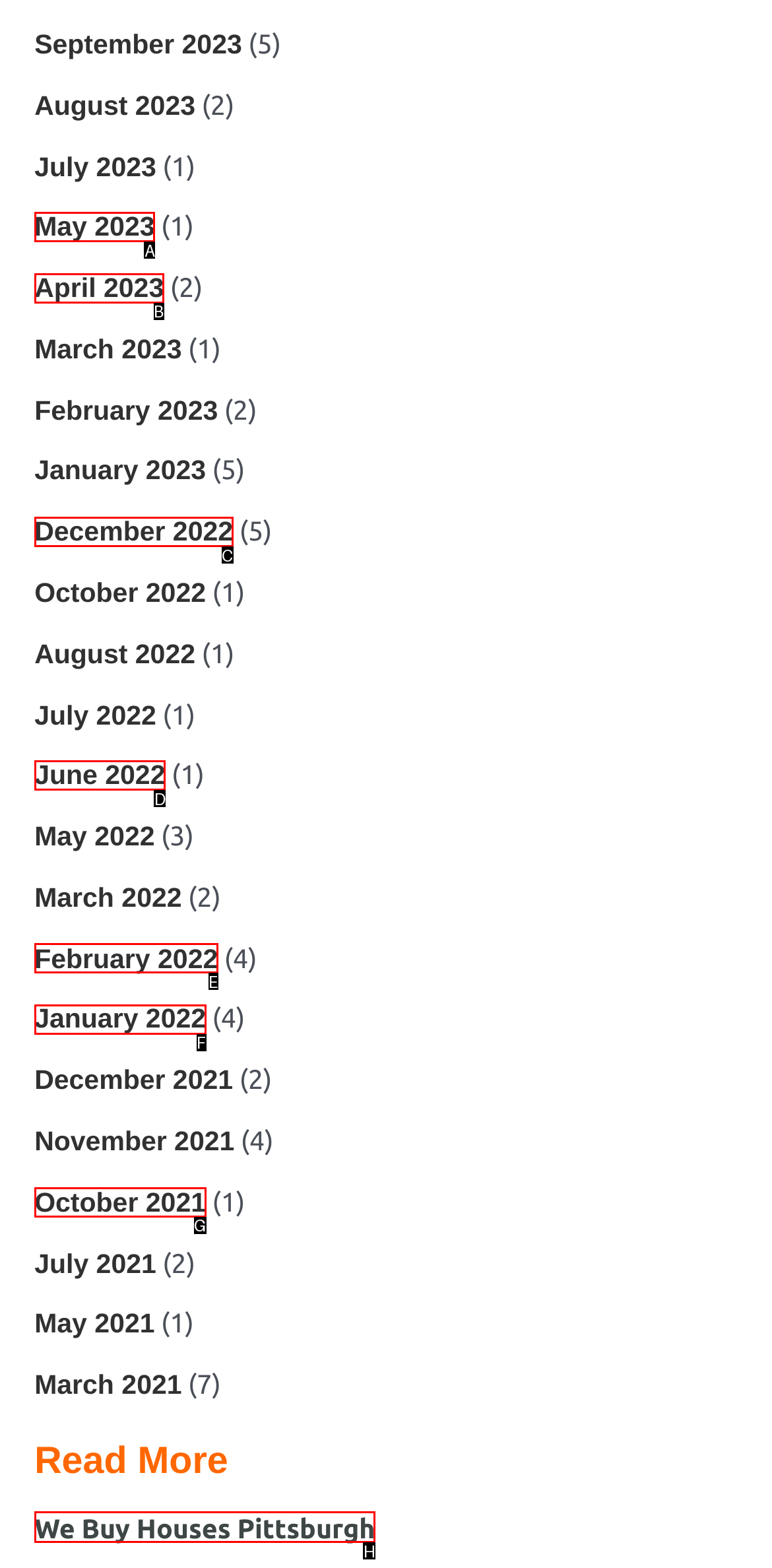Identify the correct option to click in order to accomplish the task: Go to We Buy Houses Pittsburgh Provide your answer with the letter of the selected choice.

H